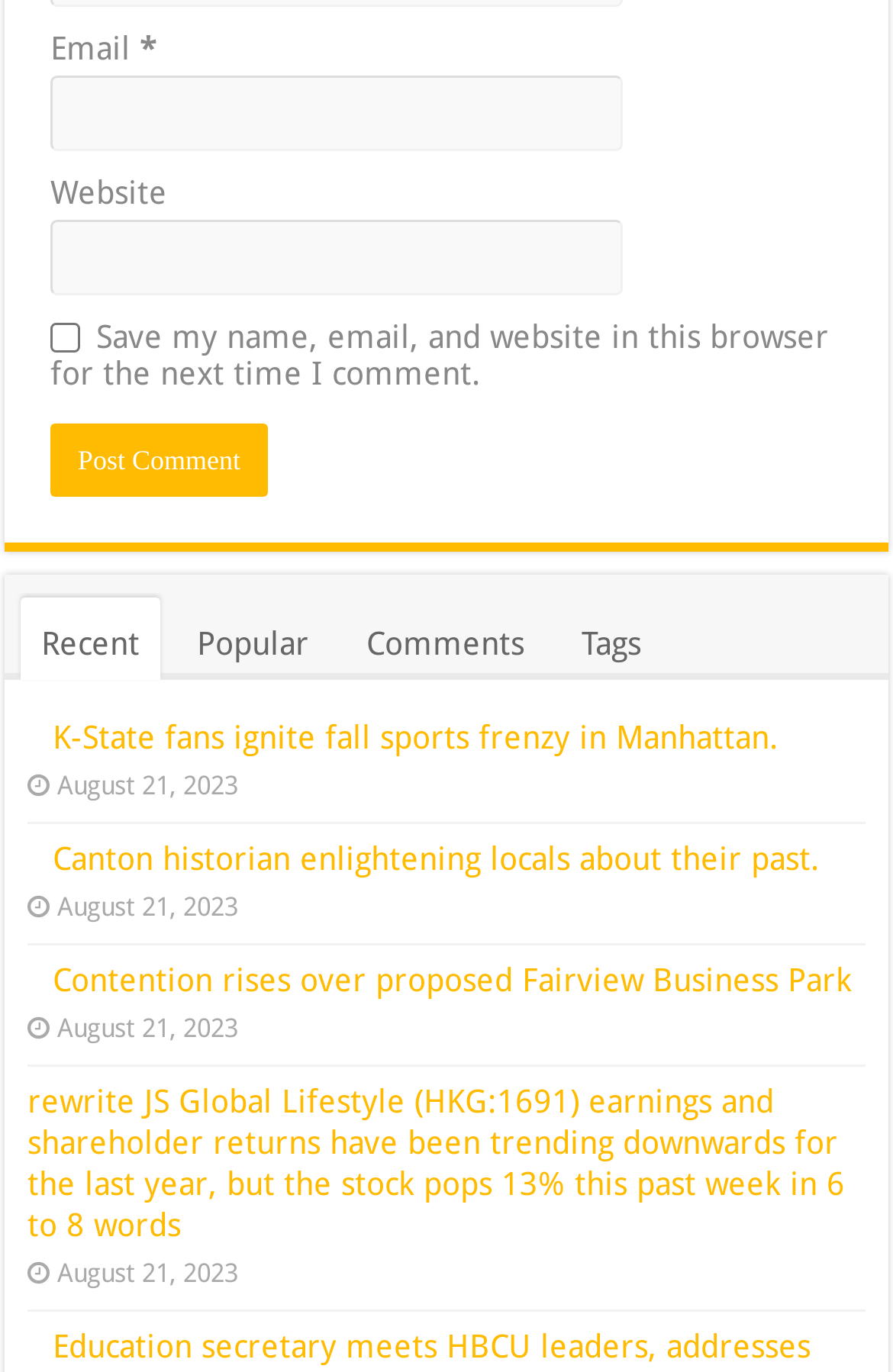Is there a checkbox on the webpage?
Provide a short answer using one word or a brief phrase based on the image.

Yes